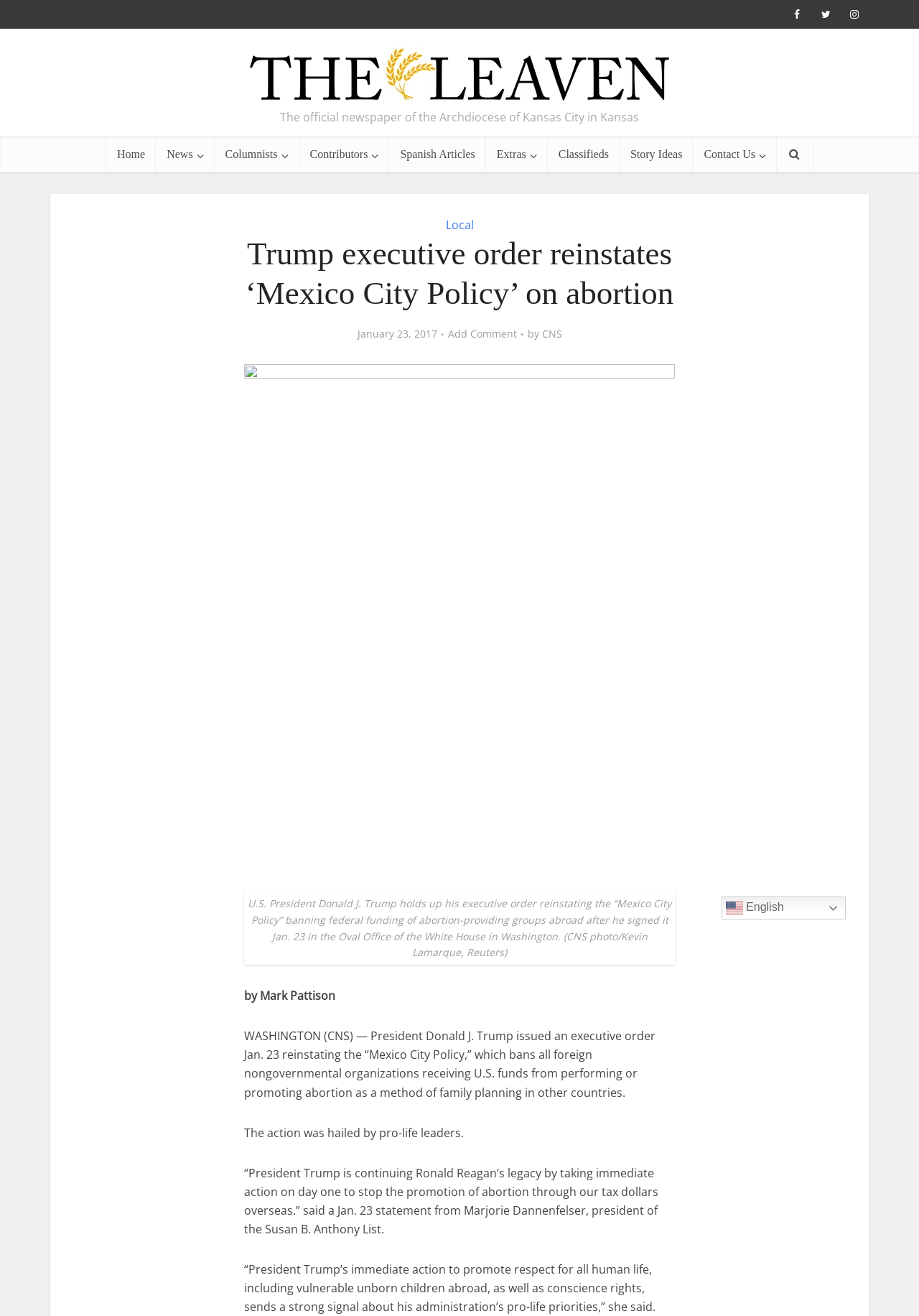Please provide the bounding box coordinates for the element that needs to be clicked to perform the instruction: "View the story about Trump's executive order". The coordinates must consist of four float numbers between 0 and 1, formatted as [left, top, right, bottom].

[0.227, 0.178, 0.773, 0.238]